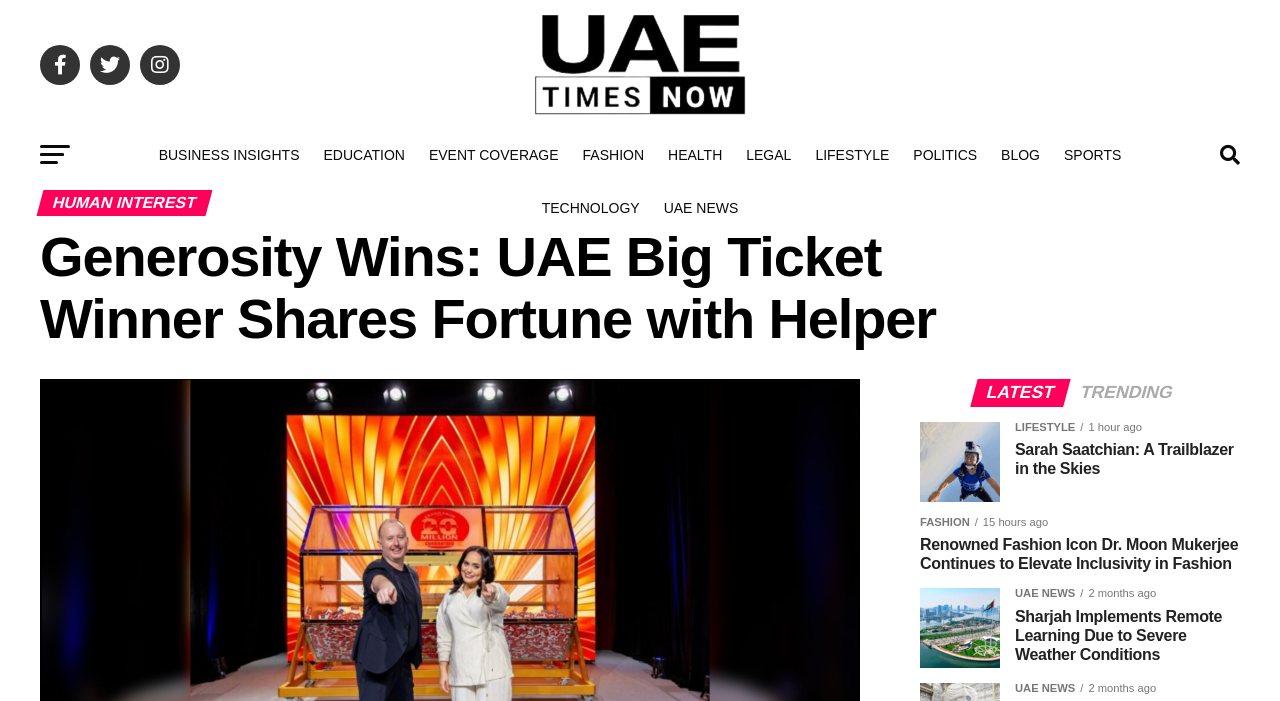Determine the bounding box coordinates of the clickable element to achieve the following action: 'Read the article about Generosity Wins'. Provide the coordinates as four float values between 0 and 1, formatted as [left, top, right, bottom].

[0.031, 0.322, 0.781, 0.498]